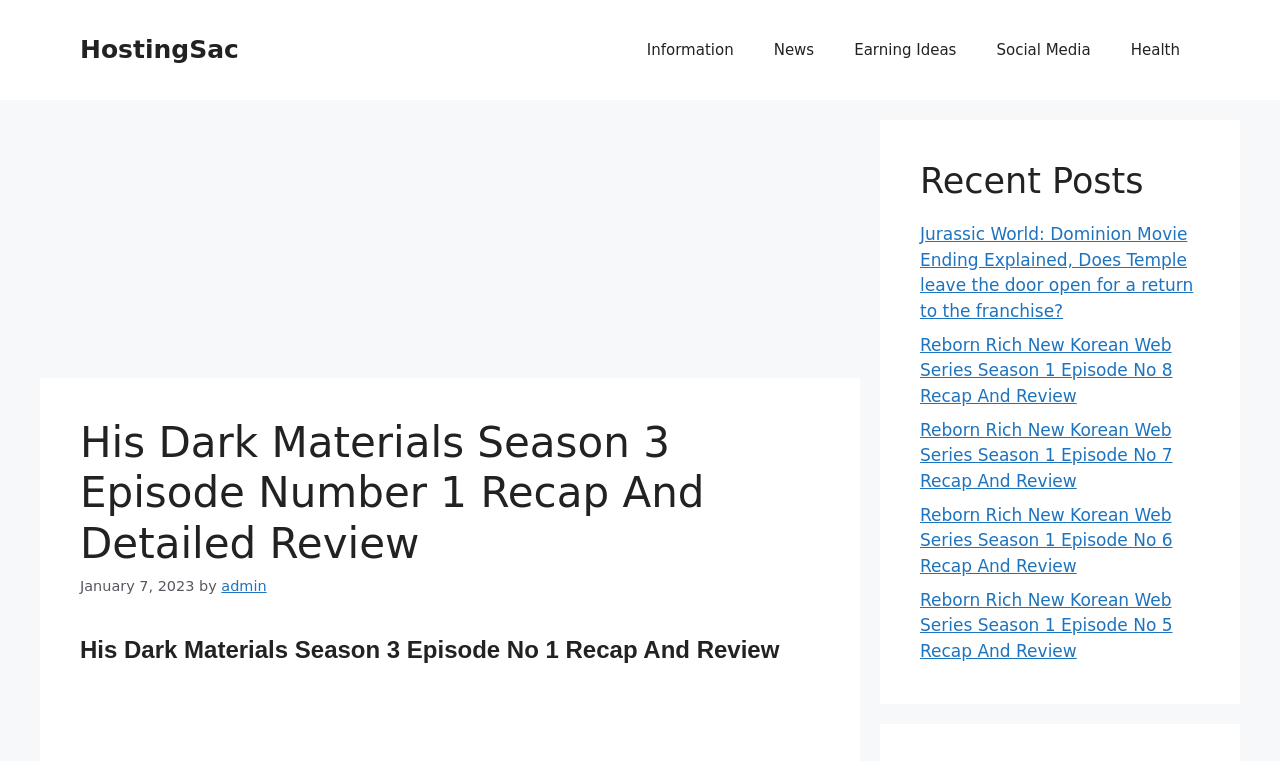Please identify the bounding box coordinates of the region to click in order to complete the given instruction: "Go to the 'Information' page". The coordinates should be four float numbers between 0 and 1, i.e., [left, top, right, bottom].

[0.49, 0.026, 0.589, 0.105]